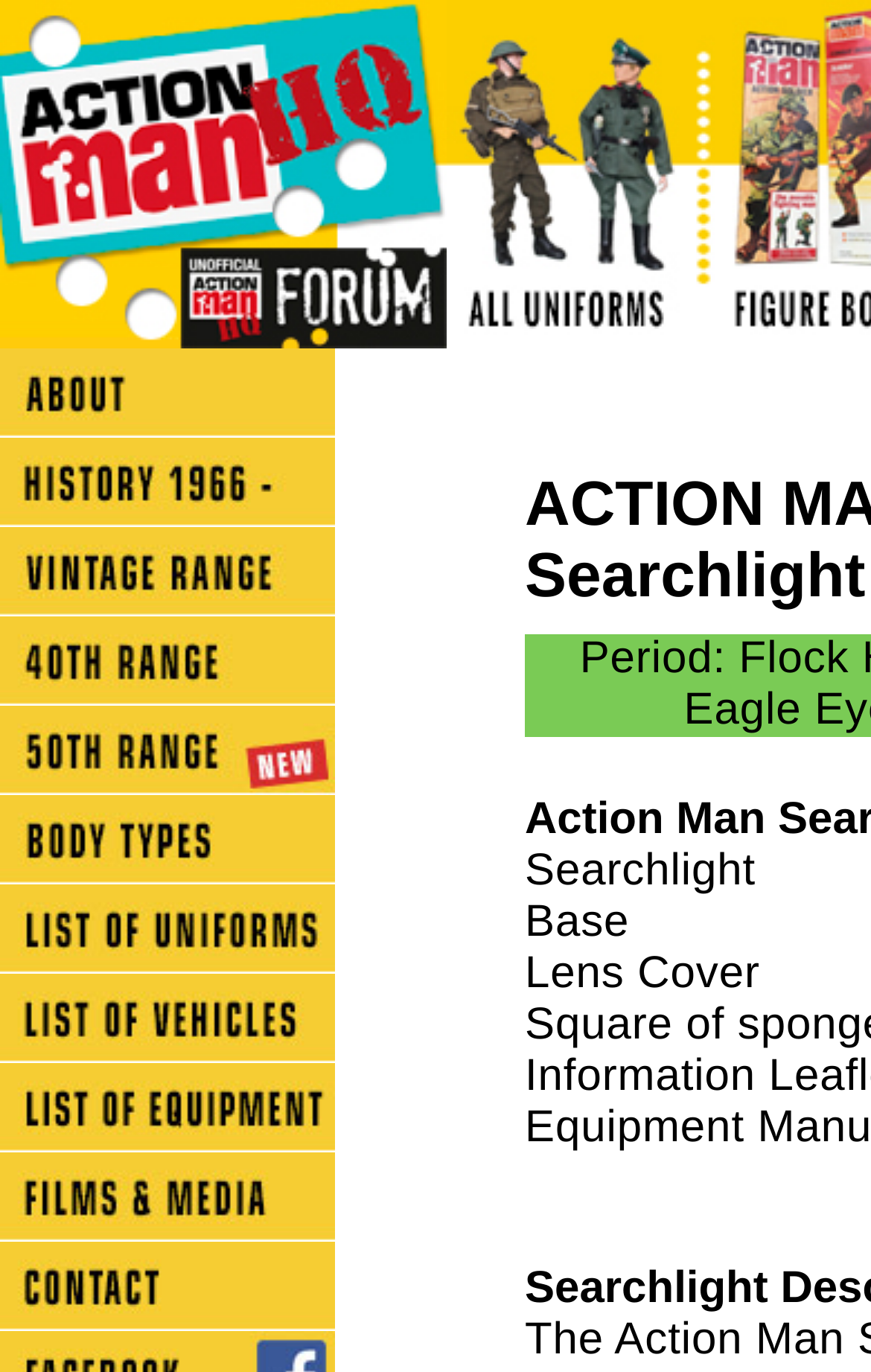Could you locate the bounding box coordinates for the section that should be clicked to accomplish this task: "go to ABOUT page".

[0.0, 0.298, 0.385, 0.326]